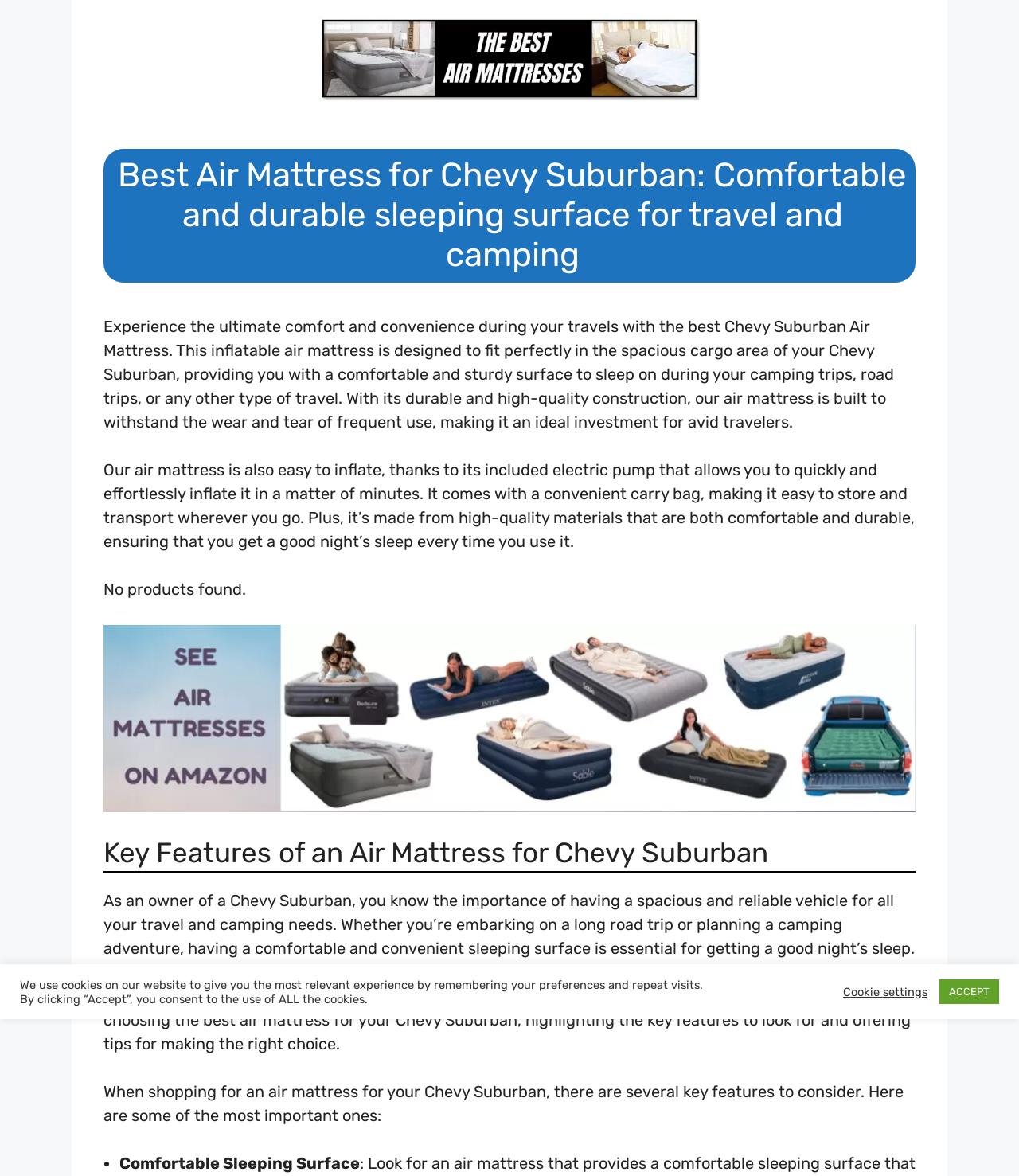Given the element description Cookie settings, predict the bounding box coordinates for the UI element in the webpage screenshot. The format should be (top-left x, top-left y, bottom-right x, bottom-right y), and the values should be between 0 and 1.

[0.827, 0.837, 0.91, 0.849]